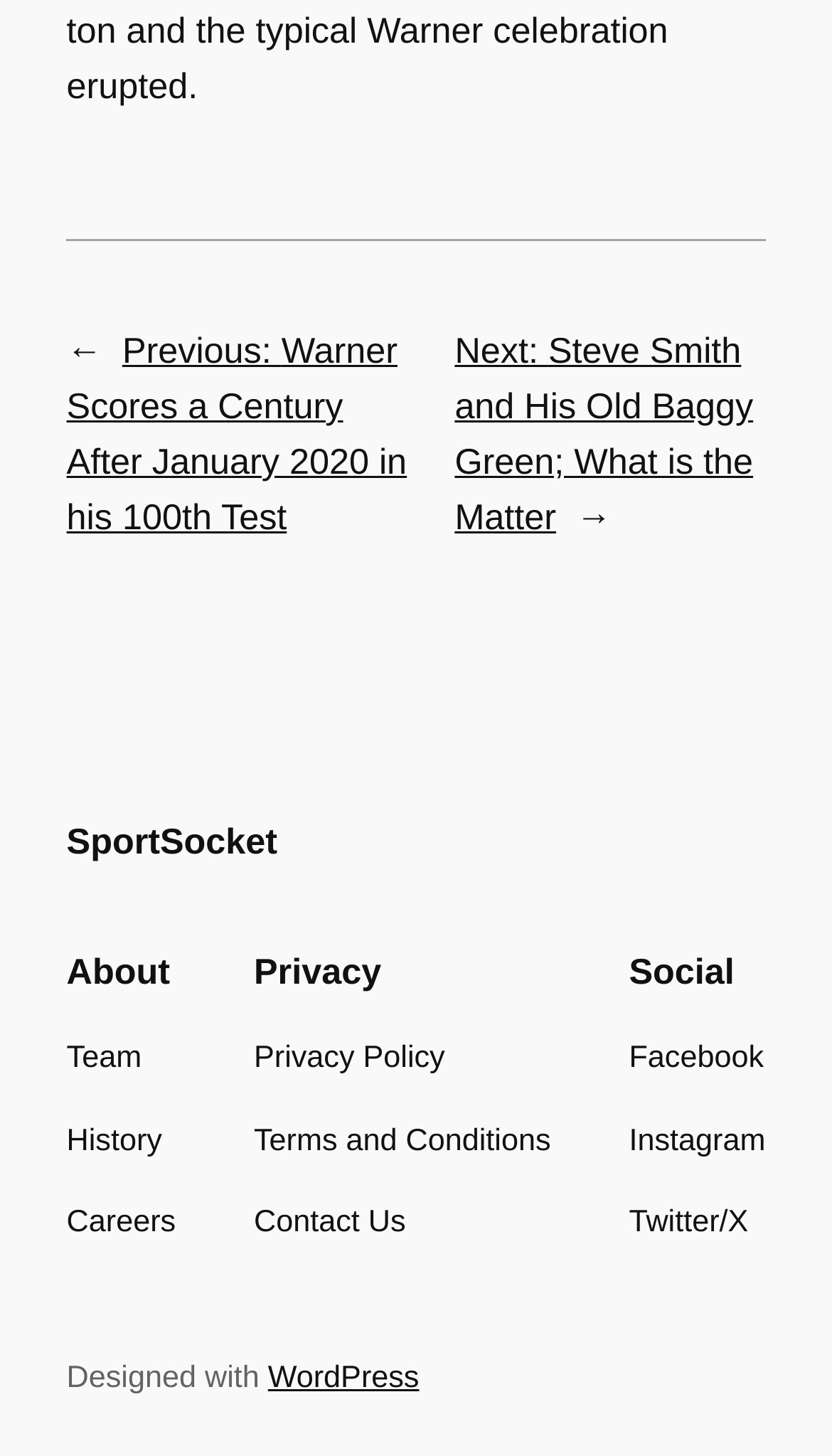Identify the bounding box coordinates of the area you need to click to perform the following instruction: "view privacy policy".

[0.305, 0.673, 0.535, 0.706]